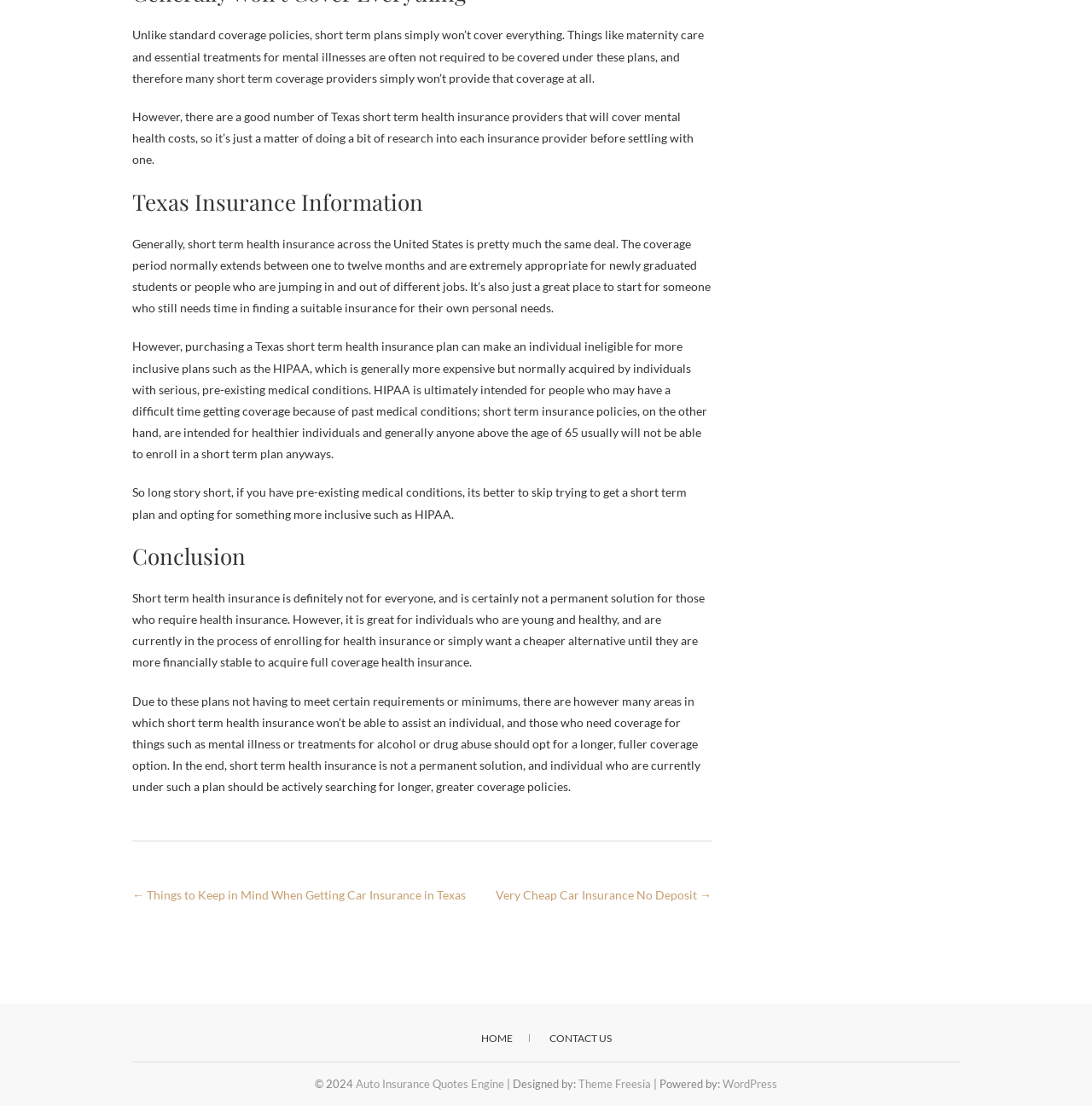Using the provided description Theme Freesia, find the bounding box coordinates for the UI element. Provide the coordinates in (top-left x, top-left y, bottom-right x, bottom-right y) format, ensuring all values are between 0 and 1.

[0.53, 0.974, 0.596, 0.986]